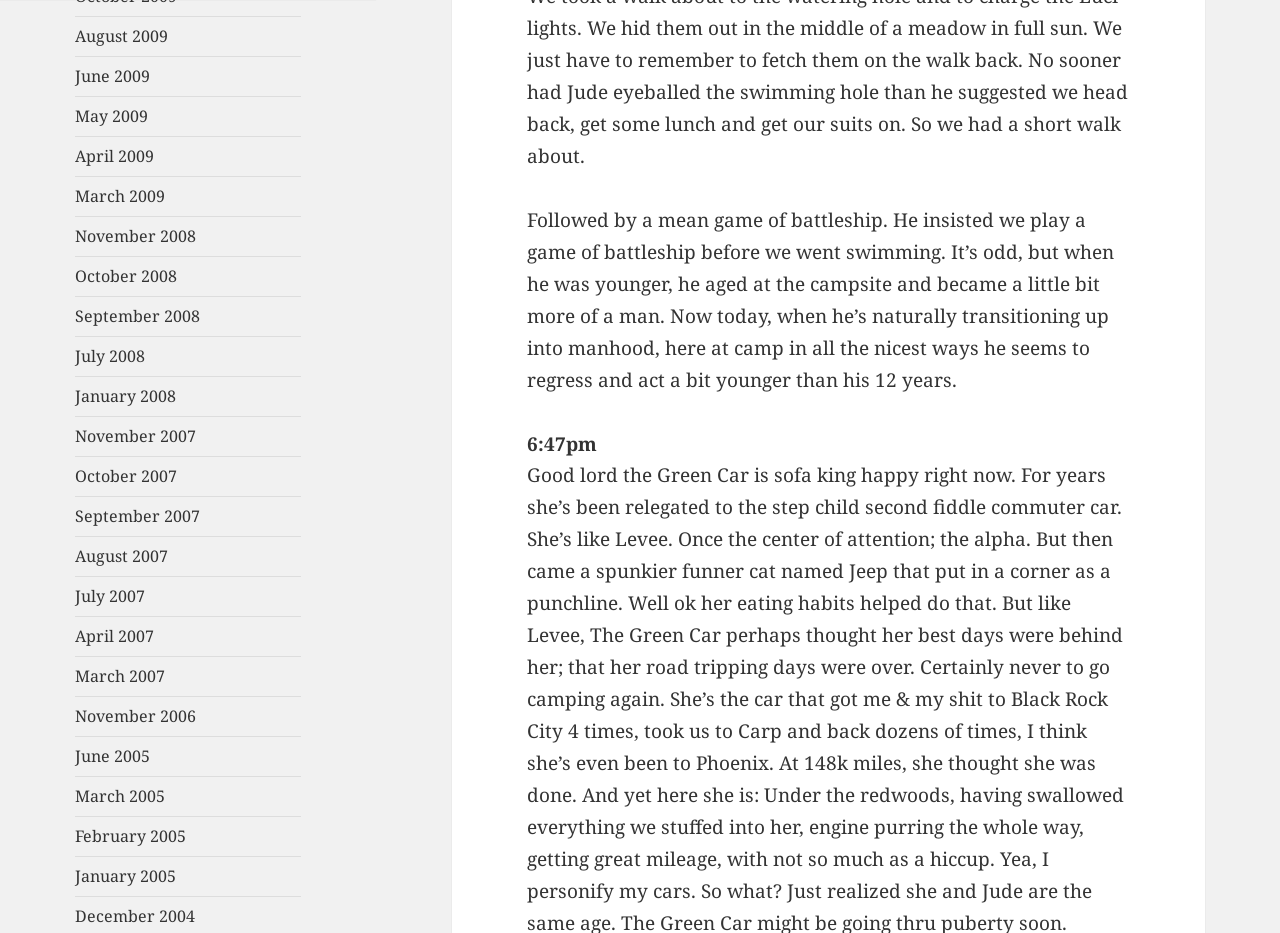What is the time mentioned in the text?
Using the visual information, answer the question in a single word or phrase.

6:47pm